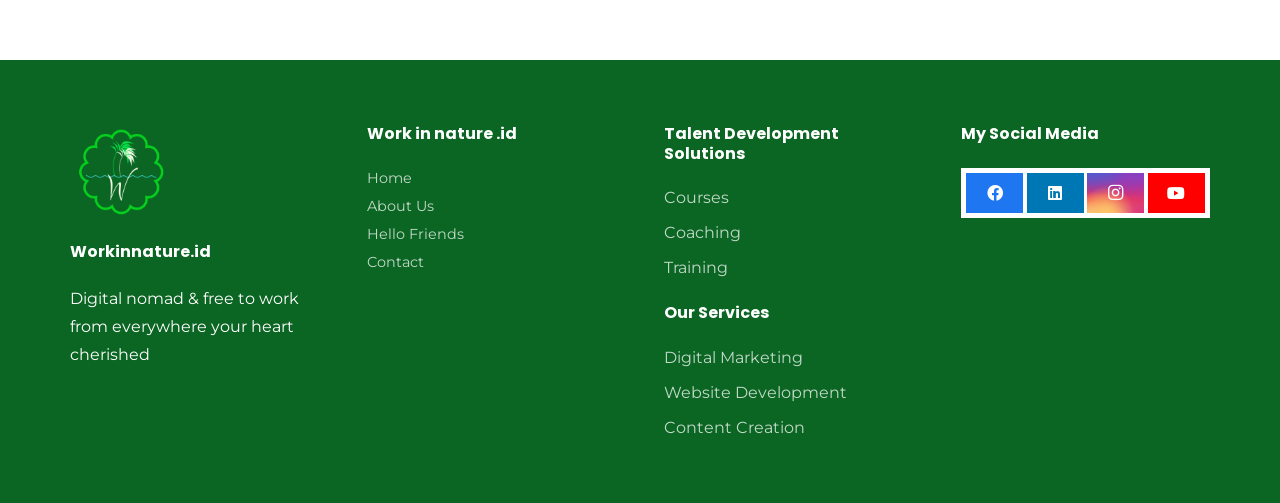Please answer the following question using a single word or phrase: How many headings are on the webpage?

5